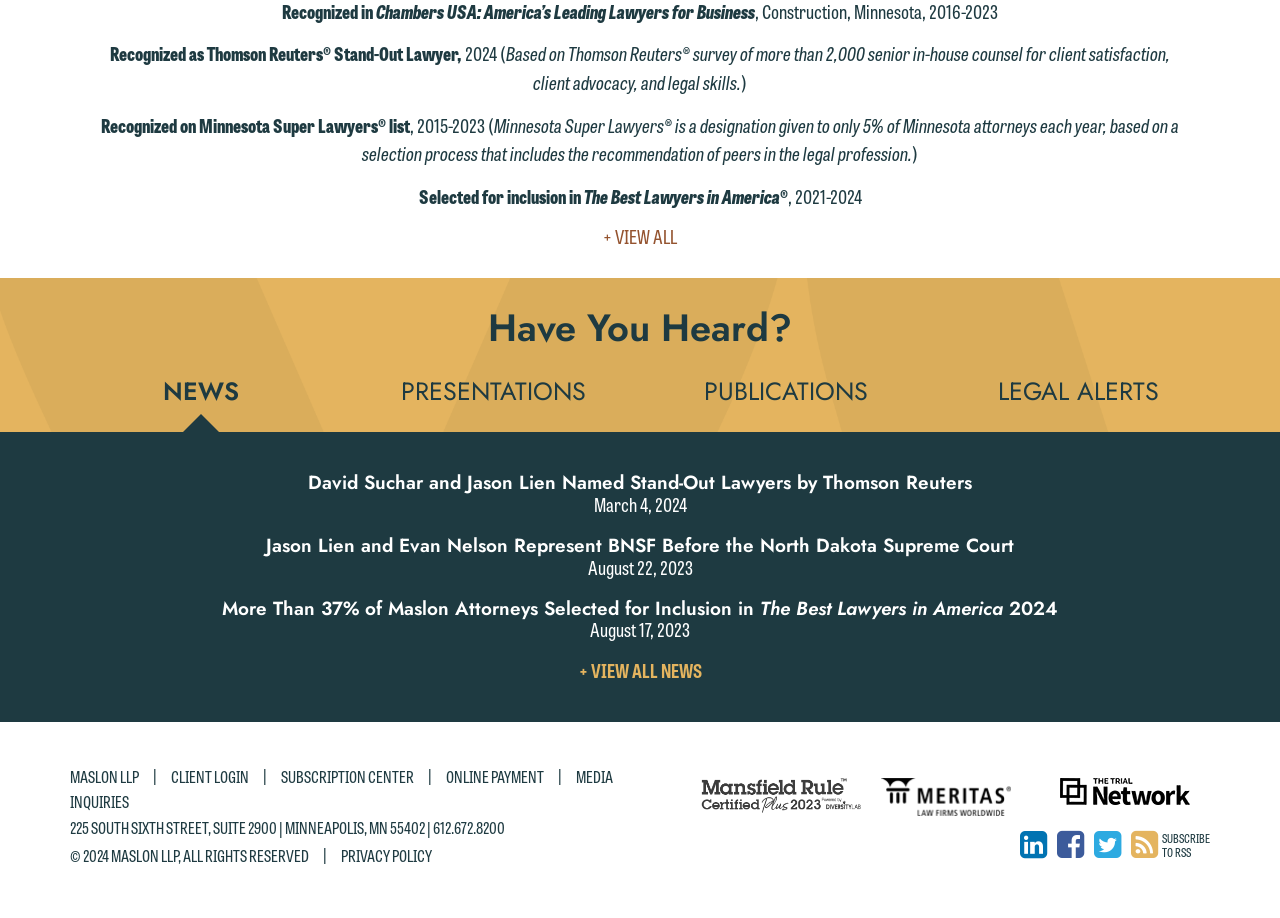Provide the bounding box coordinates for the UI element that is described as: "News".

[0.128, 0.407, 0.187, 0.478]